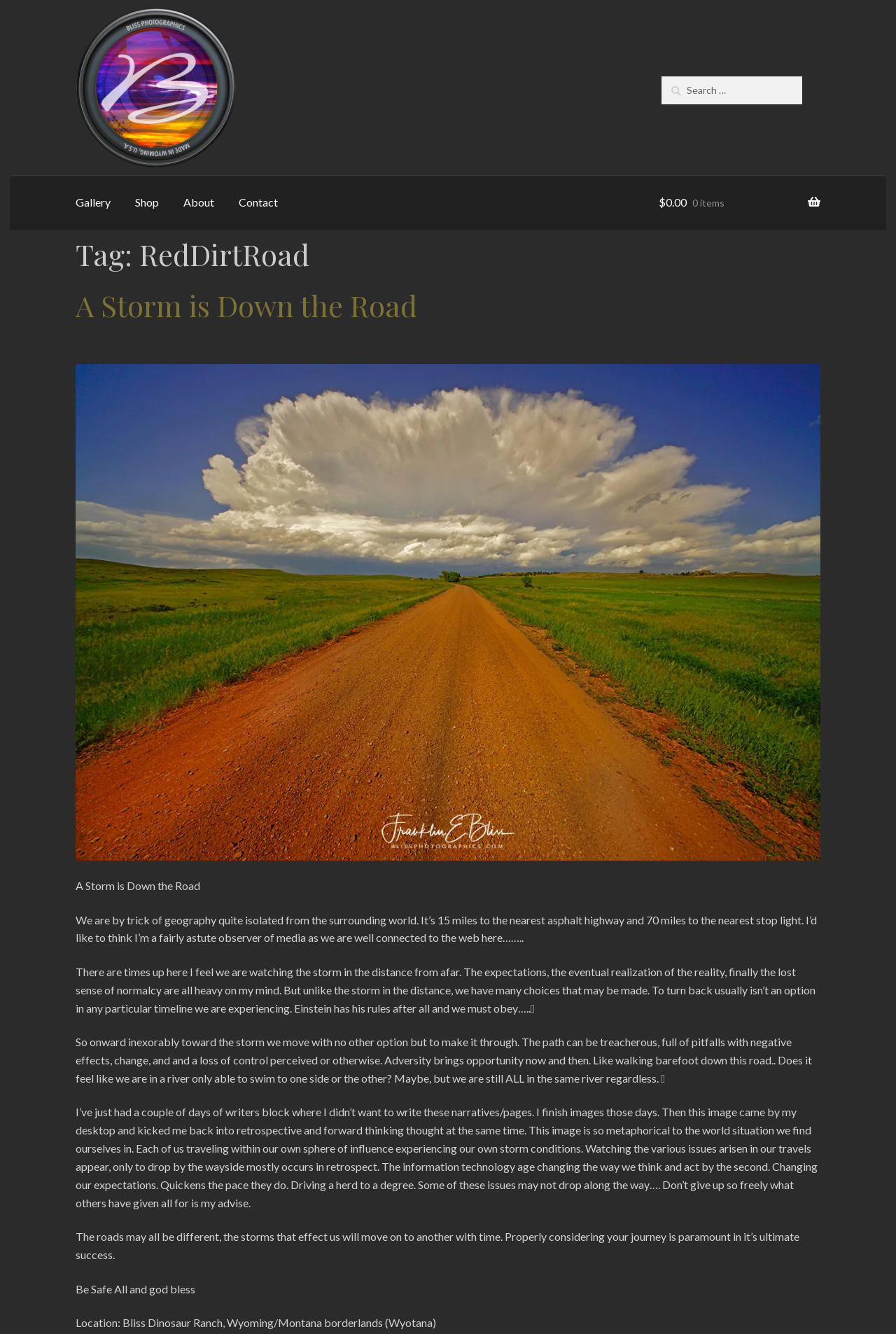Given the element description, predict the bounding box coordinates in the format (top-left x, top-left y, bottom-right x, bottom-right y). Make sure all values are between 0 and 1. Here is the element description: parent_node: Search for: name="s" placeholder="Search..."

None